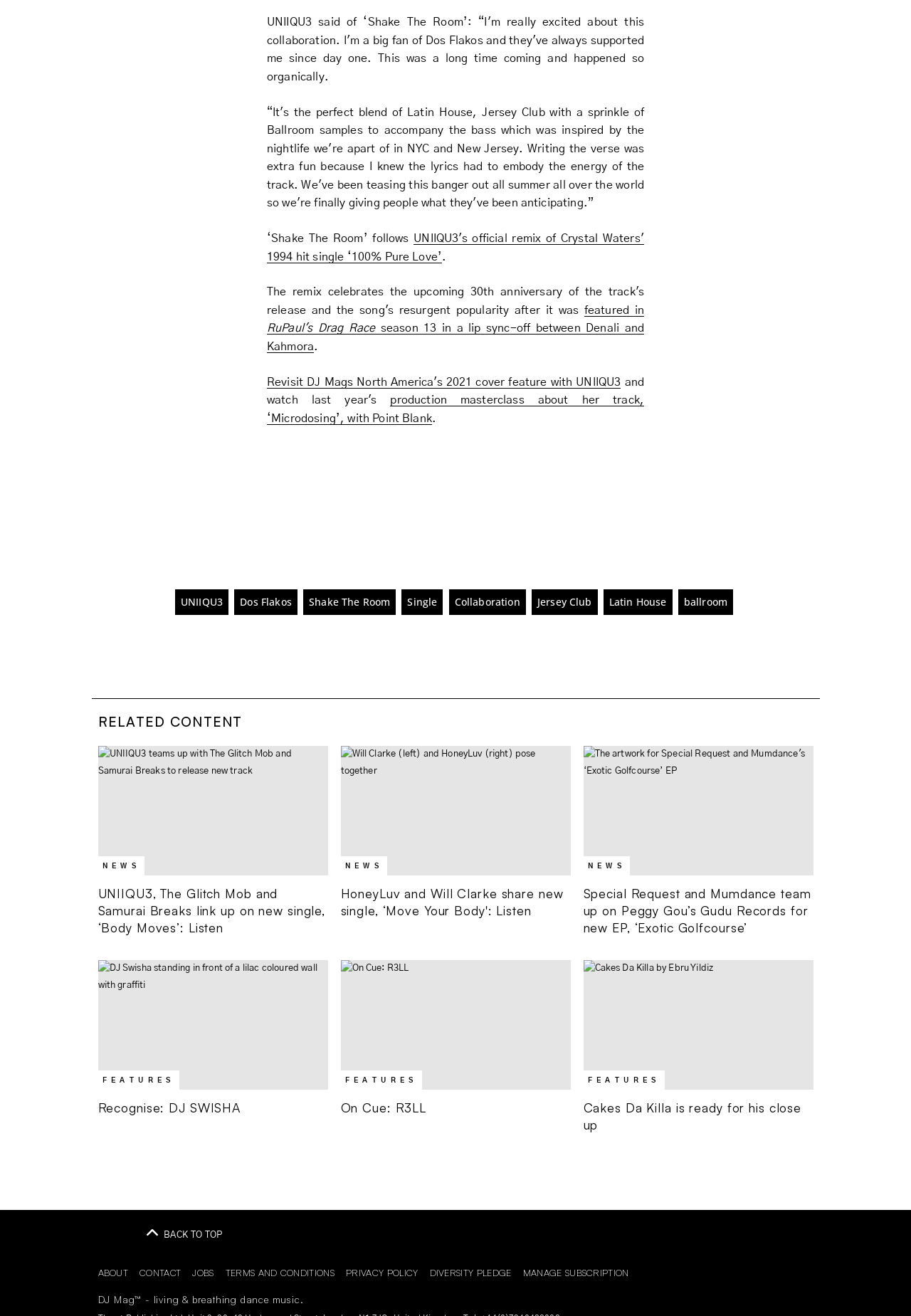Provide a brief response to the question using a single word or phrase: 
How many links are there in the footer section?

10